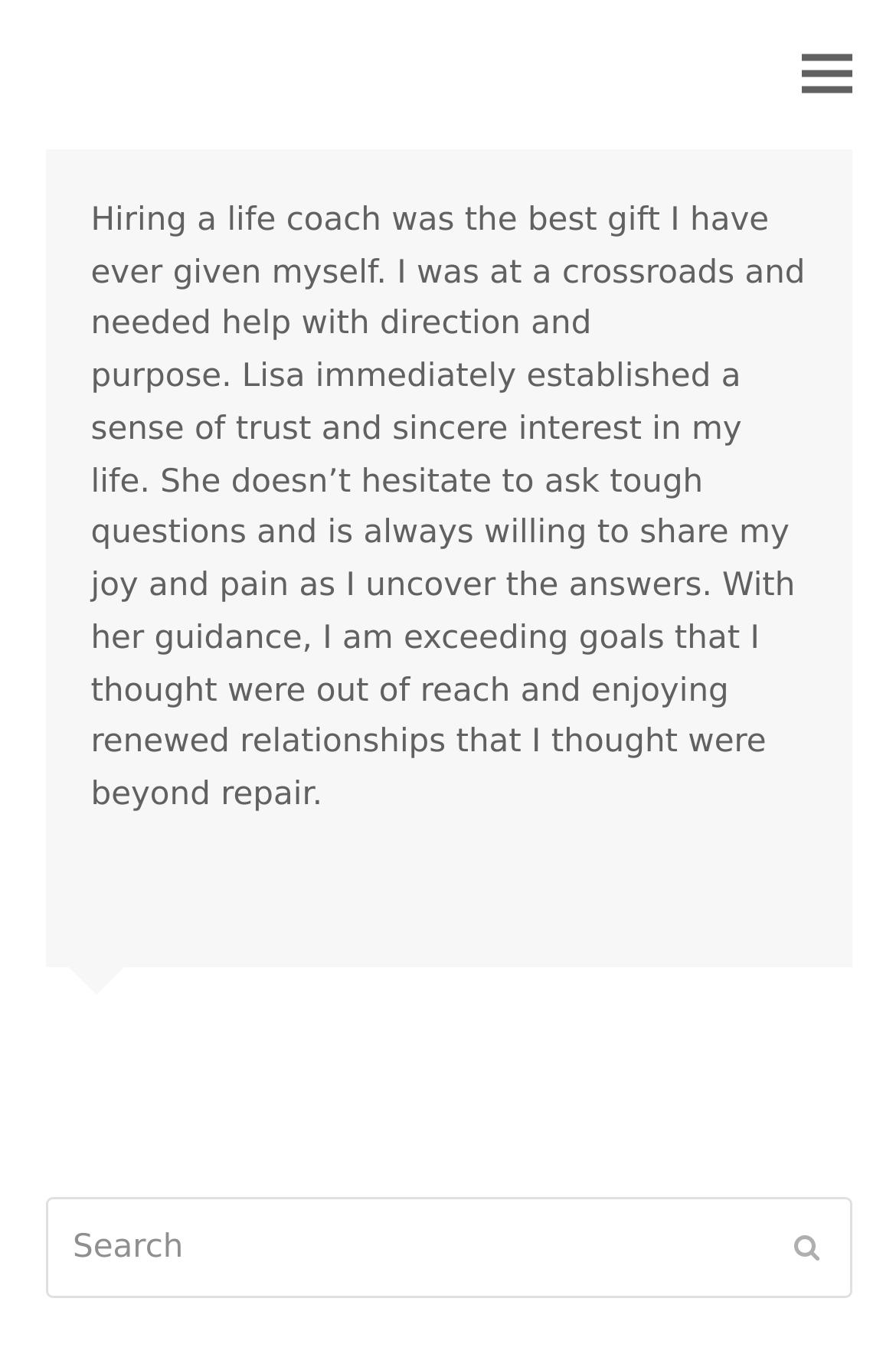Please respond to the question with a concise word or phrase:
What is the author's sentiment towards the life coach?

Positive